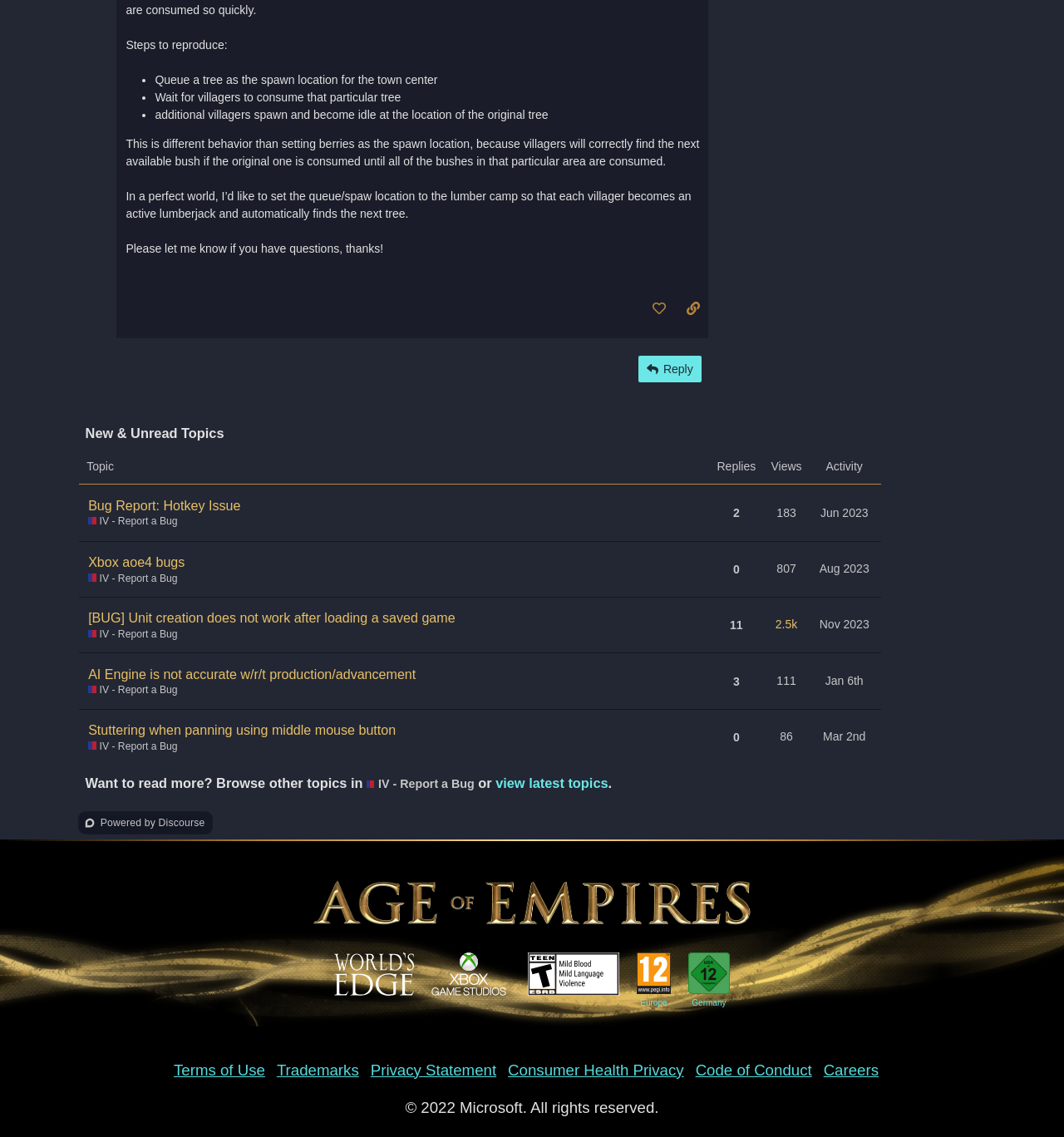What is the purpose of the 'Report a Bug' link?
Give a detailed and exhaustive answer to the question.

I found the 'Report a Bug' link in several rows of the topic list table. The link is accompanied by a generic text 'As with any game, there are bound to be errors or issues which cause unanticipated or unexpected results while you’re playing. These are known as “bugs,” and this is where you can report them!'. This indicates that the purpose of the 'Report a Bug' link is to report bugs.